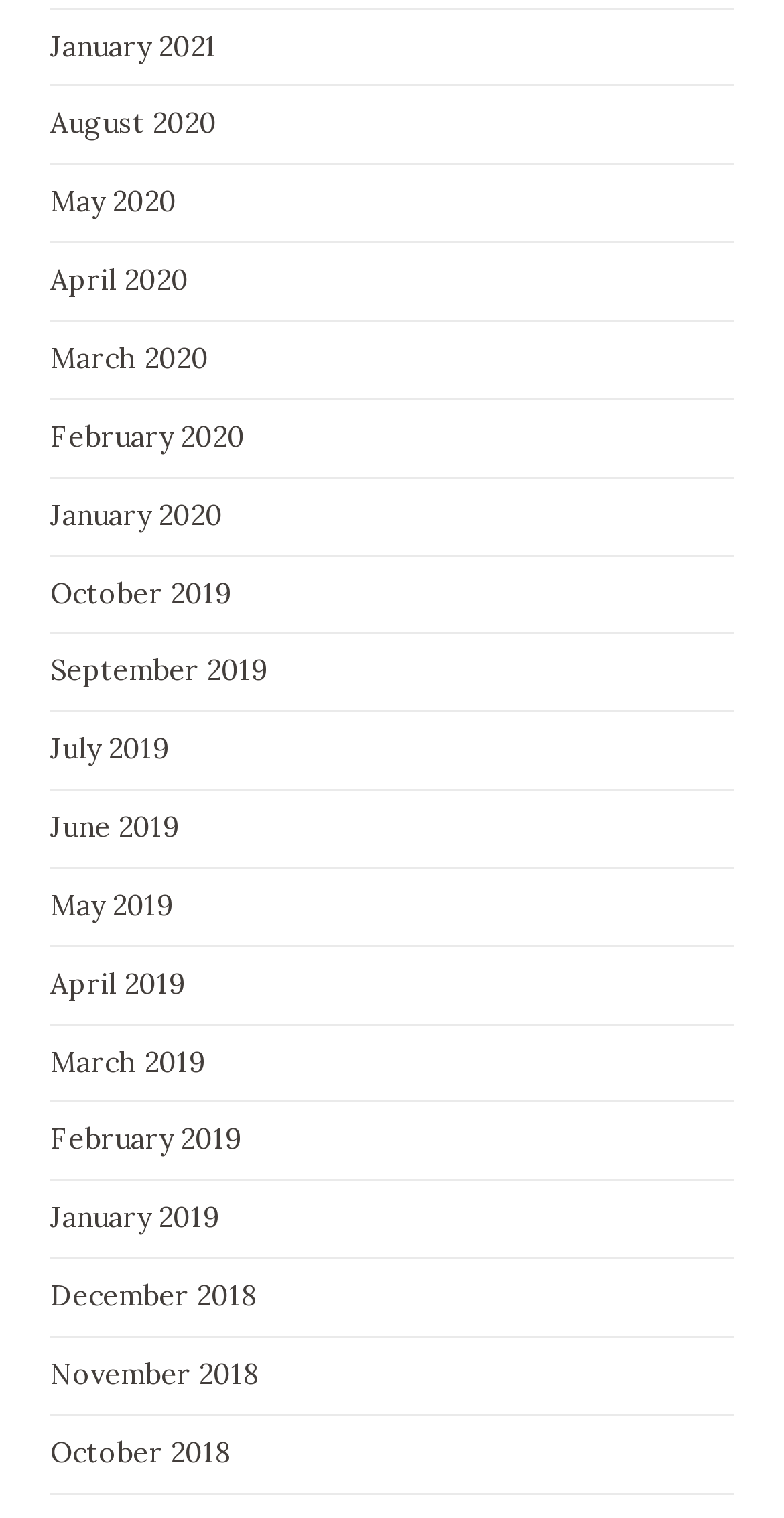Provide a single word or phrase answer to the question: 
What is the common format of the link texts?

Month Year